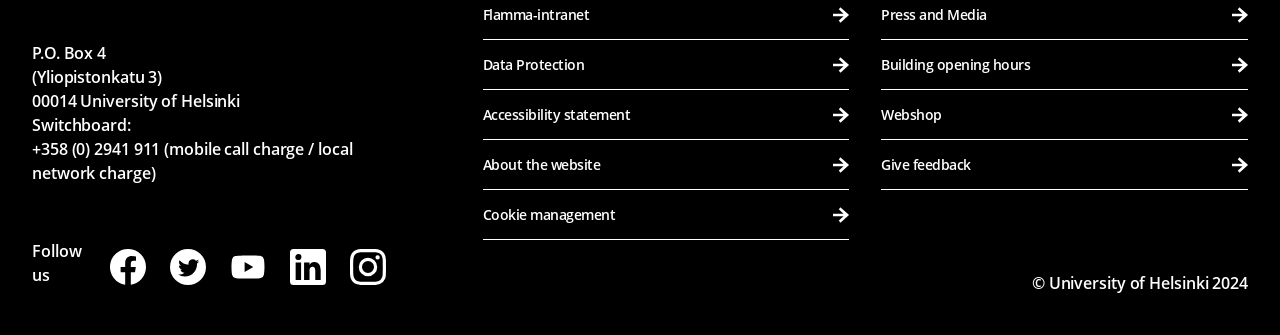Please provide a comprehensive answer to the question based on the screenshot: What is the phone number of the University of Helsinki switchboard?

I found the phone number by looking at the StaticText element with the OCR text '
P.O. Box 4
(Yliopistonkatu 3)
00014 University of Helsinki
Switchboard:
+358 (0) 2941 911...' which provides the phone number information.